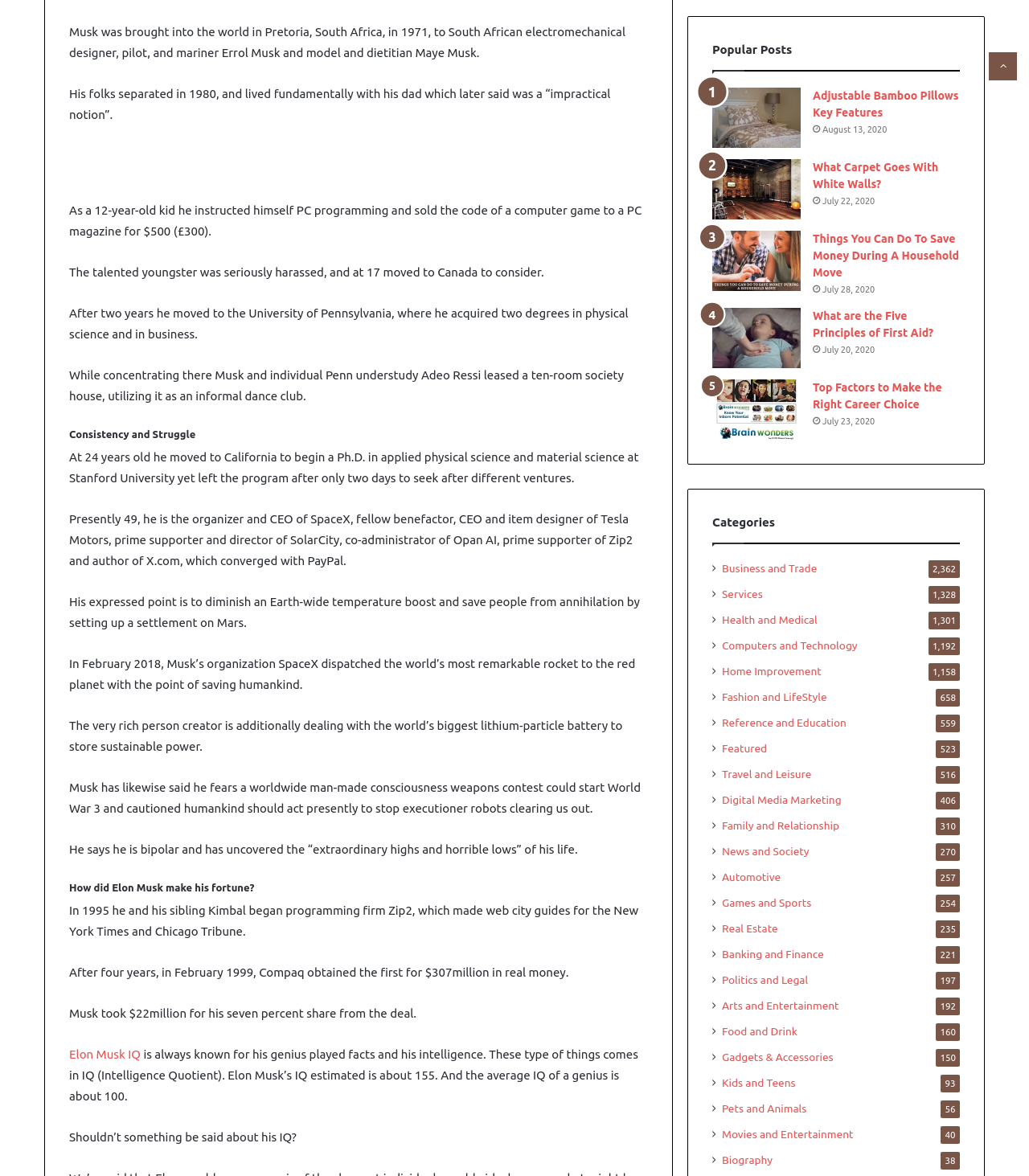What is the name of Elon Musk's brother who co-founded Zip2?
Please craft a detailed and exhaustive response to the question.

According to the text, Elon Musk and his brother Kimbal co-founded the programming firm Zip2, which made web city guides for the New York Times and Chicago Tribune.